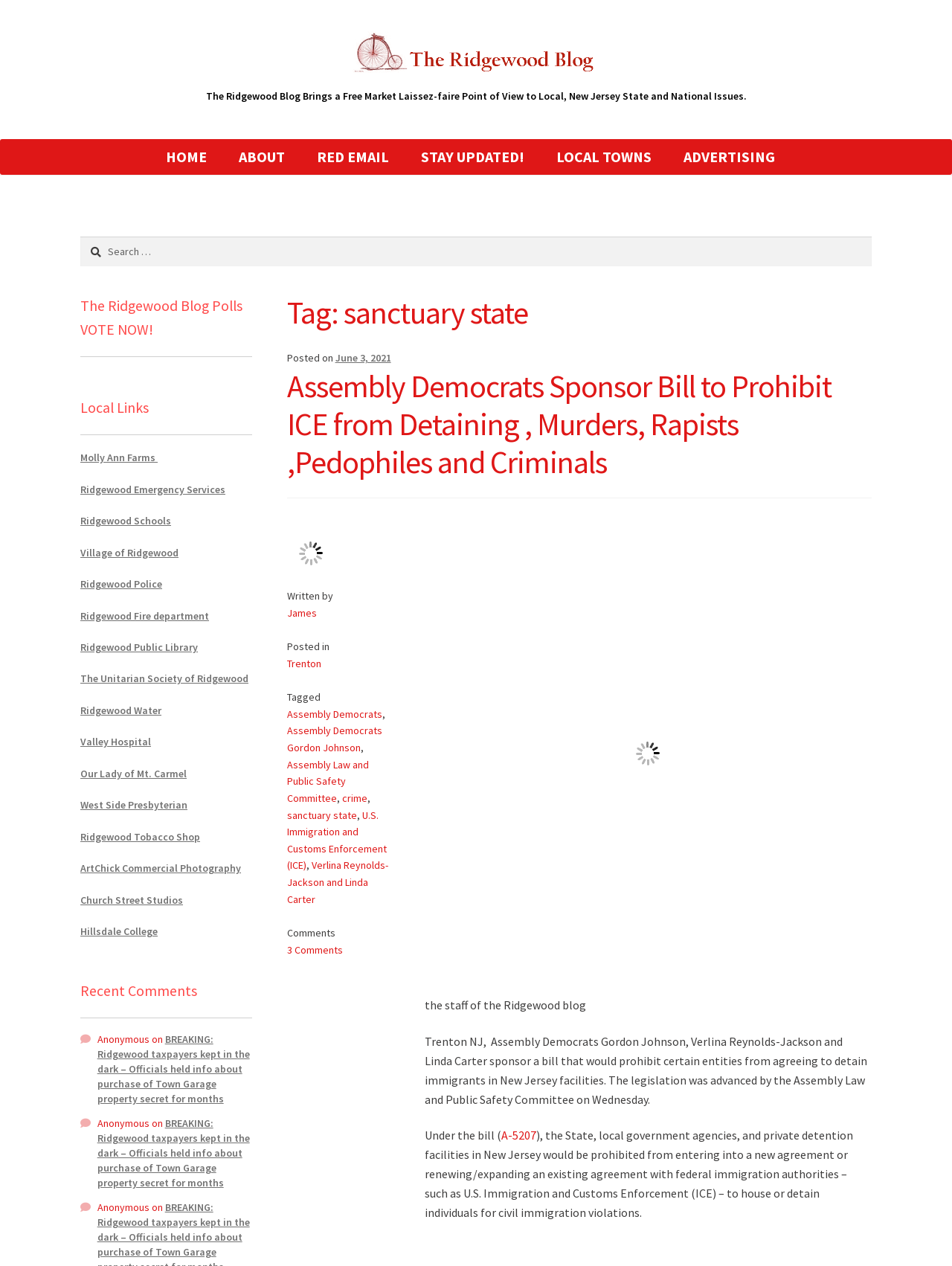Pinpoint the bounding box coordinates of the clickable element needed to complete the instruction: "Search for something". The coordinates should be provided as four float numbers between 0 and 1: [left, top, right, bottom].

[0.084, 0.187, 0.916, 0.21]